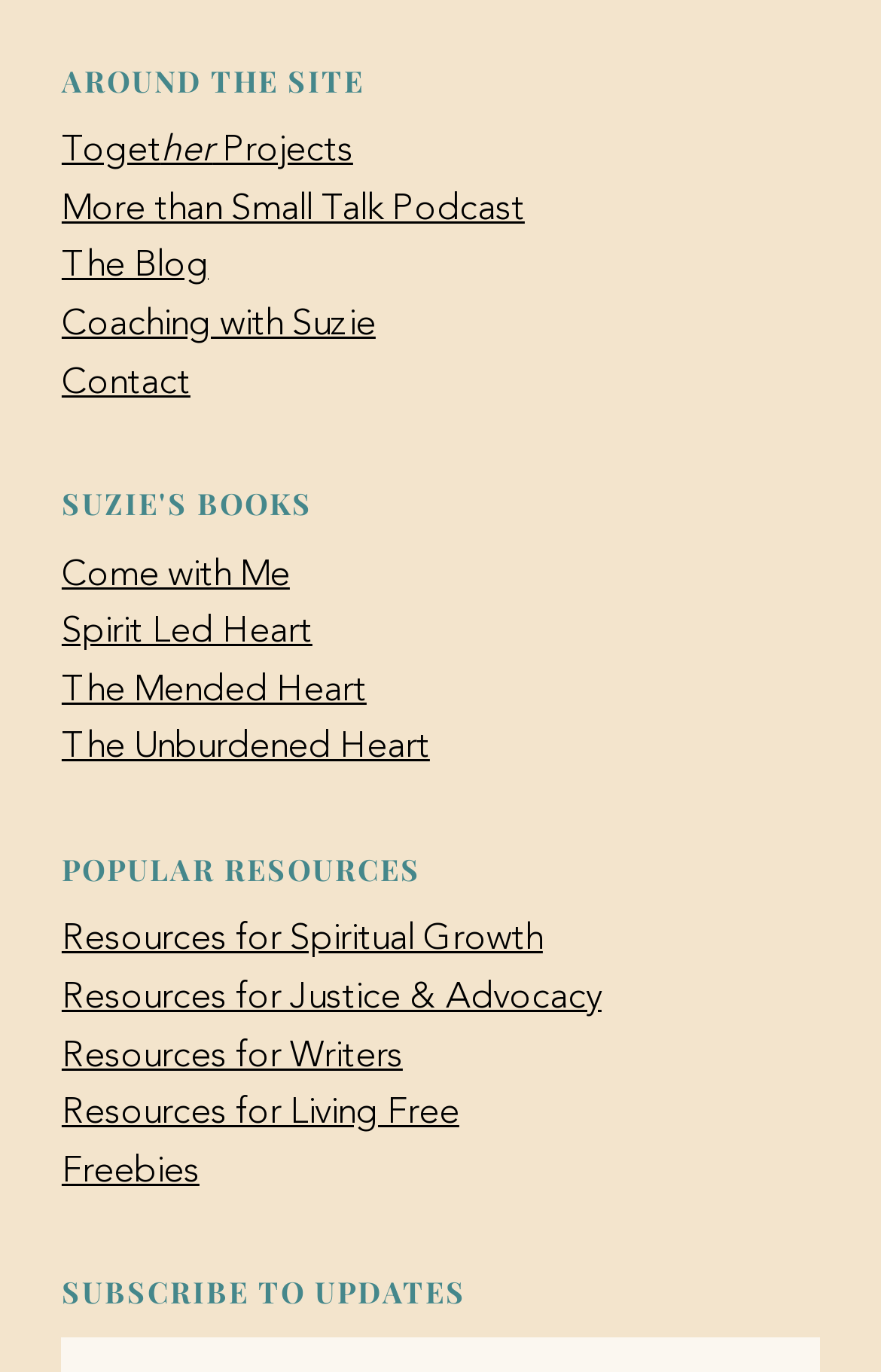Please find the bounding box coordinates of the element's region to be clicked to carry out this instruction: "Subscribe to Updates".

[0.07, 0.926, 0.93, 0.975]